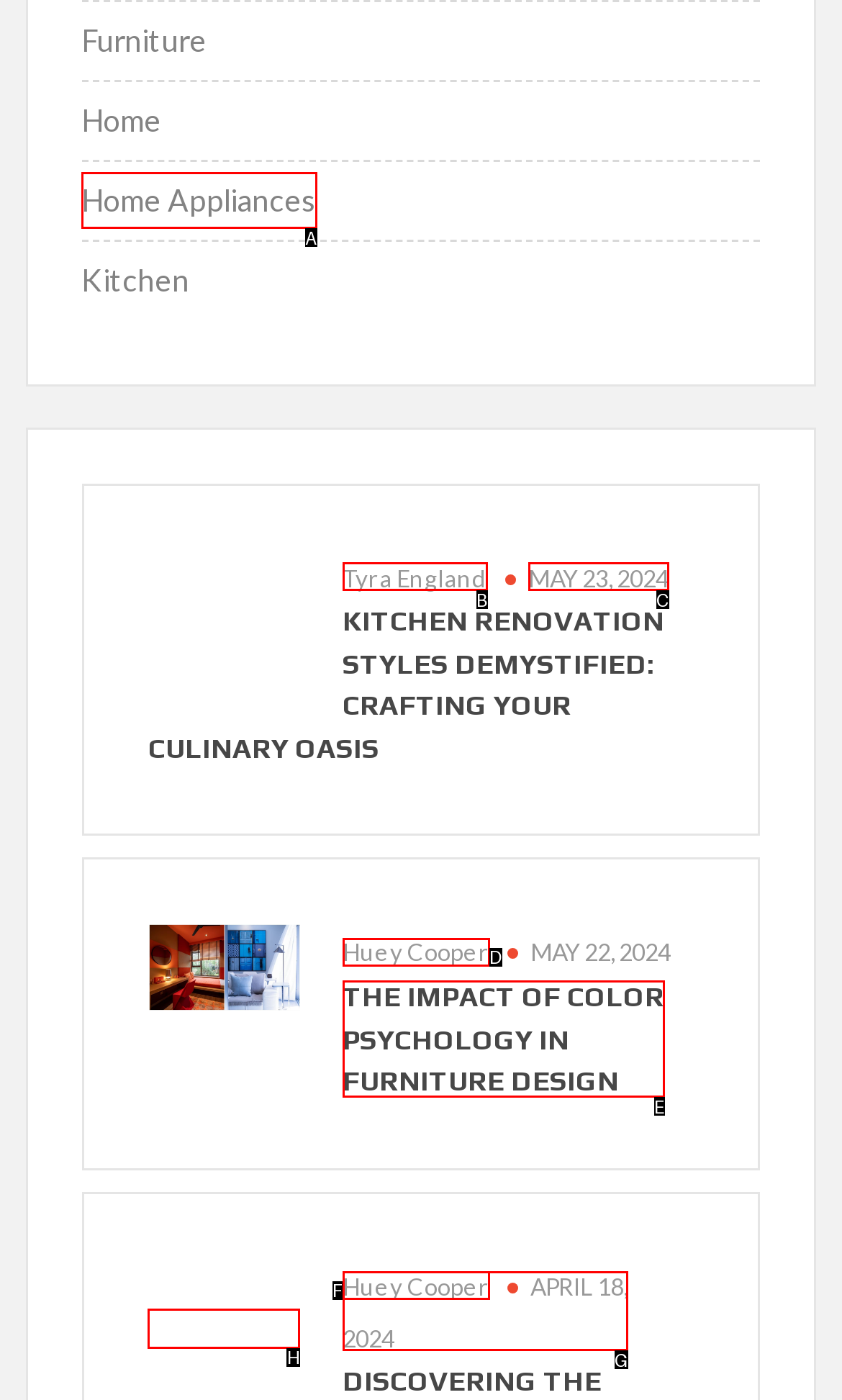Indicate which lettered UI element to click to fulfill the following task: Discover the Charm of Decorative Floor Tiles
Provide the letter of the correct option.

H